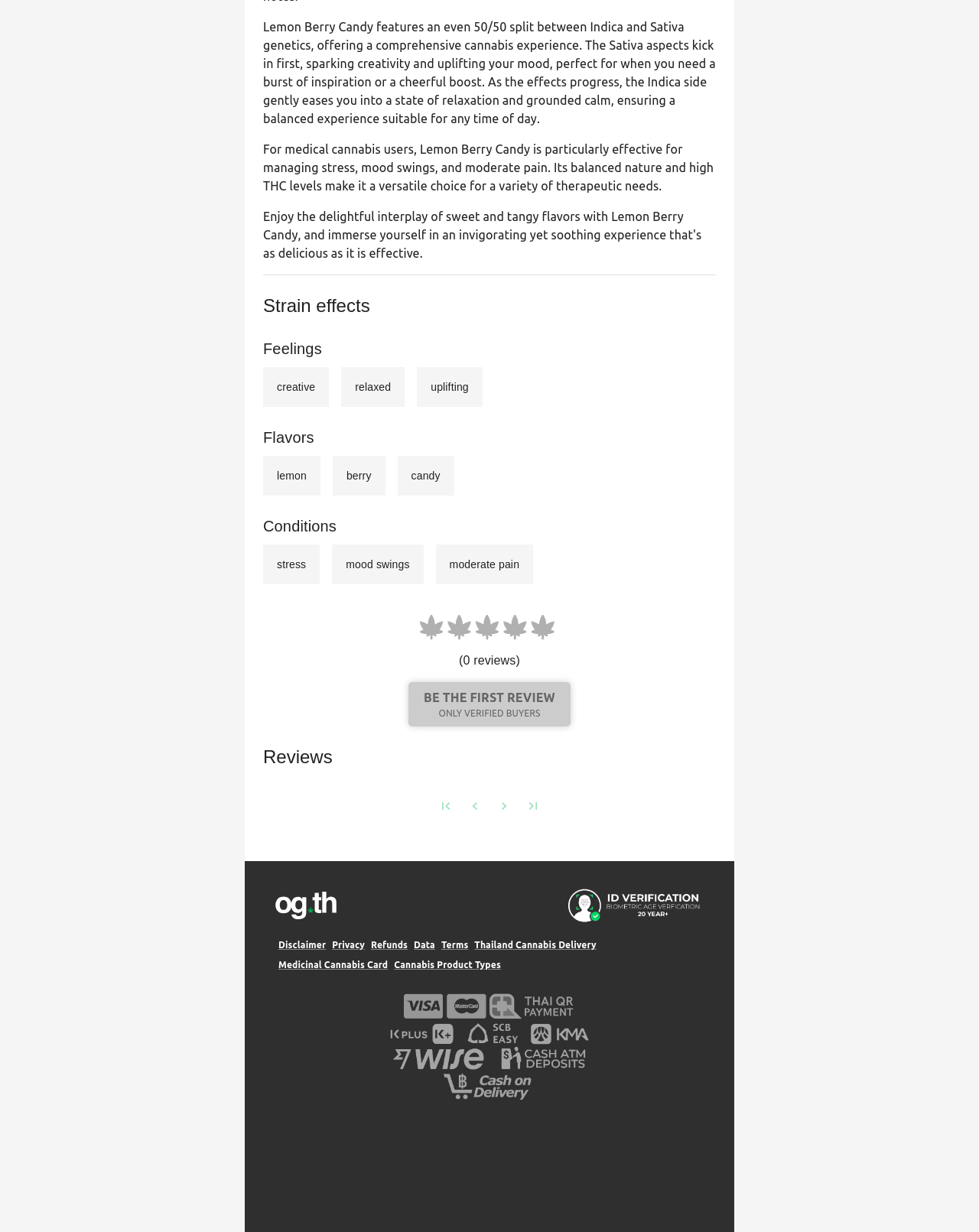Determine the bounding box coordinates of the clickable element to achieve the following action: 'View the 'Thailand Cannabis Delivery' page'. Provide the coordinates as four float values between 0 and 1, formatted as [left, top, right, bottom].

[0.485, 0.763, 0.609, 0.771]